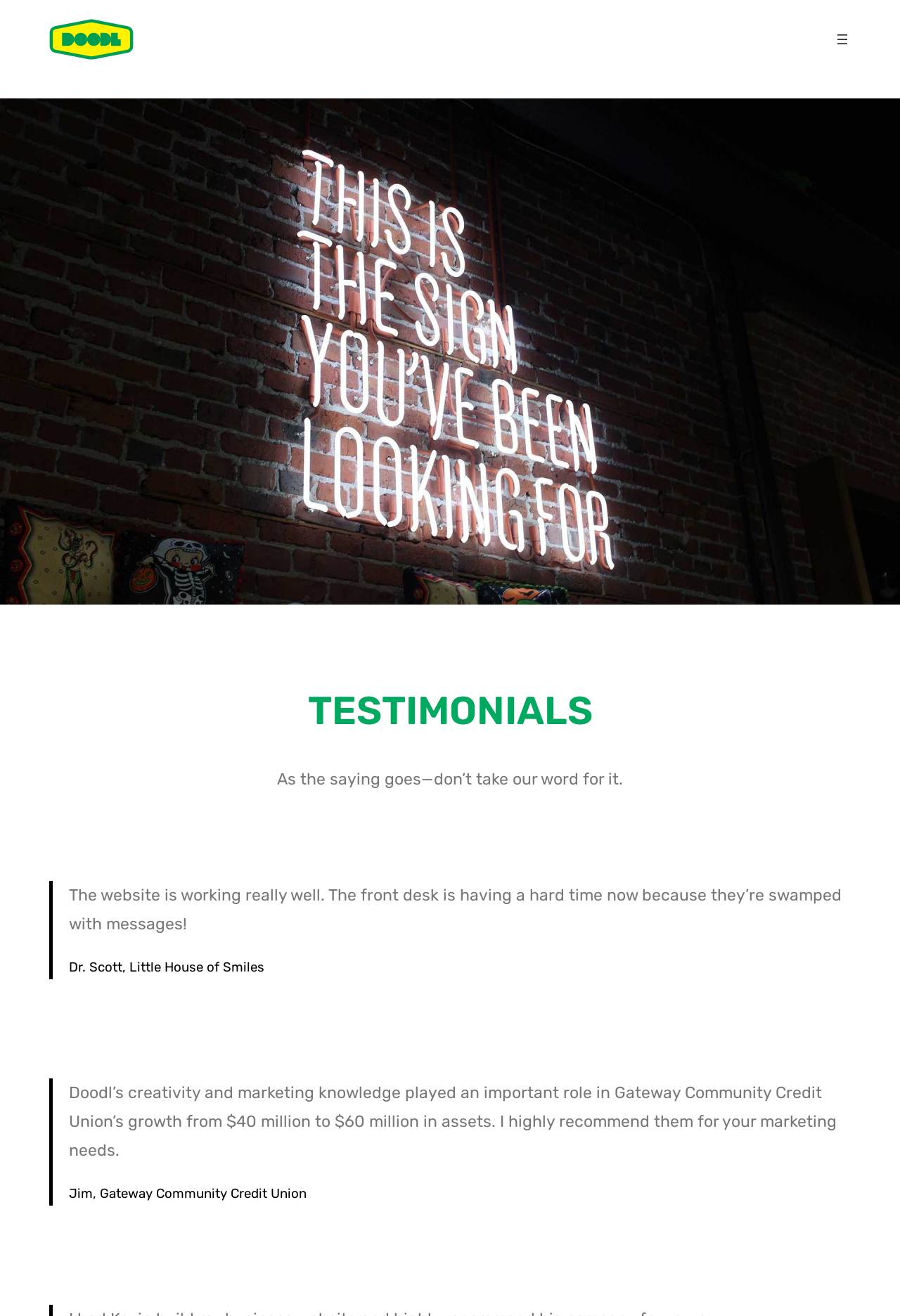Predict the bounding box of the UI element based on this description: "alt="Doodl Creative Studio Badge Logo"".

[0.055, 0.014, 0.148, 0.045]